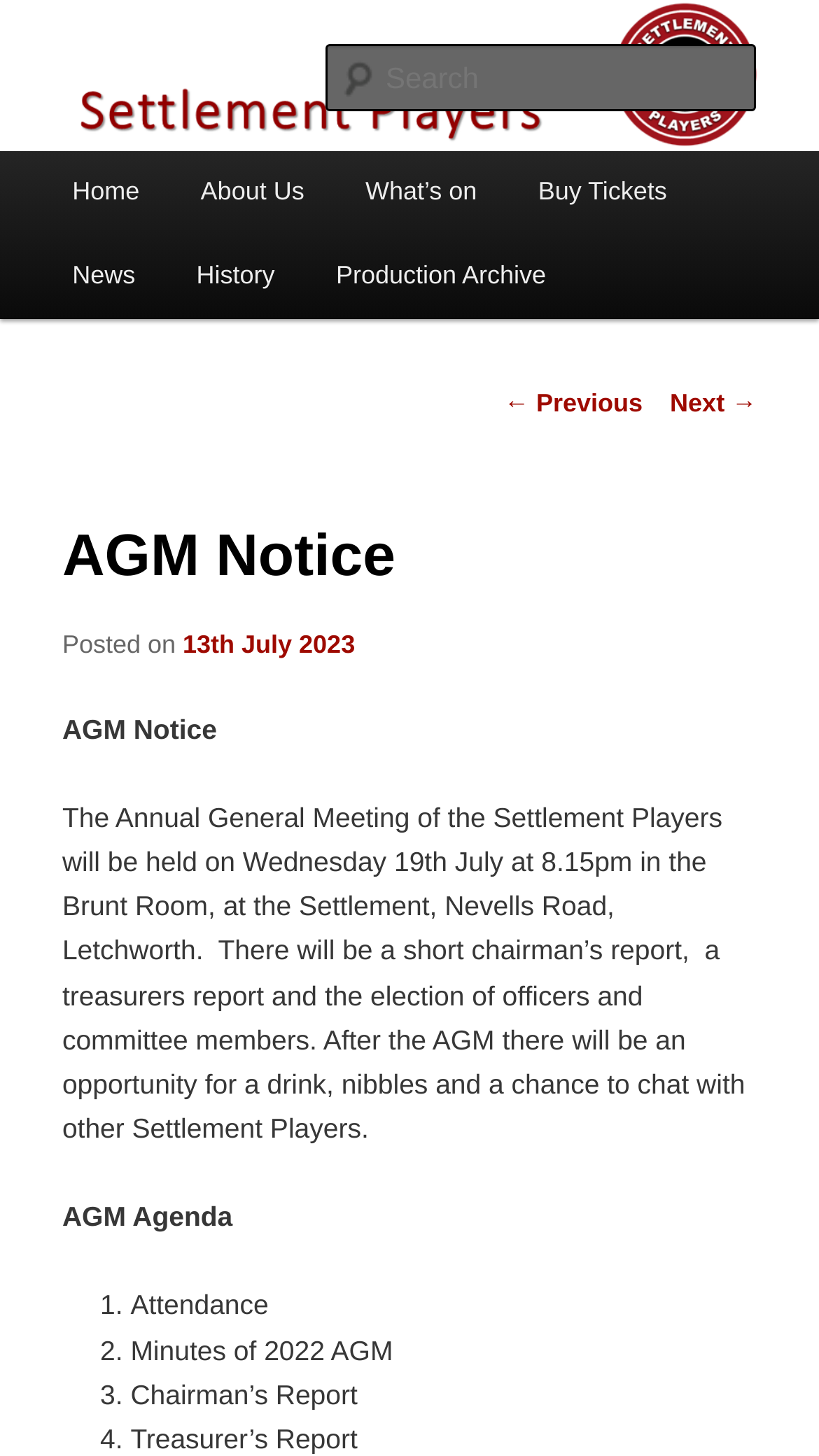Identify the bounding box for the described UI element: "parent_node: Settlement Players".

[0.0, 0.0, 1.0, 0.103]